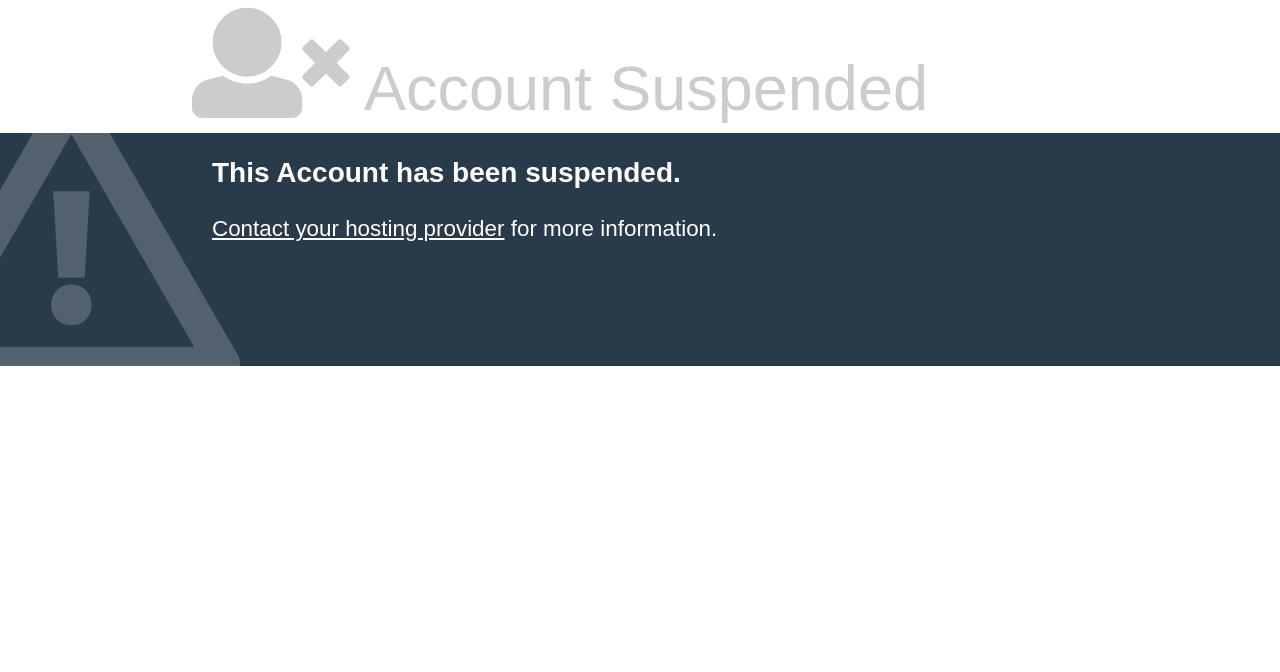Locate the bounding box coordinates of the UI element described by: "Contact your hosting provider". Provide the coordinates as four float numbers between 0 and 1, formatted as [left, top, right, bottom].

[0.166, 0.321, 0.394, 0.359]